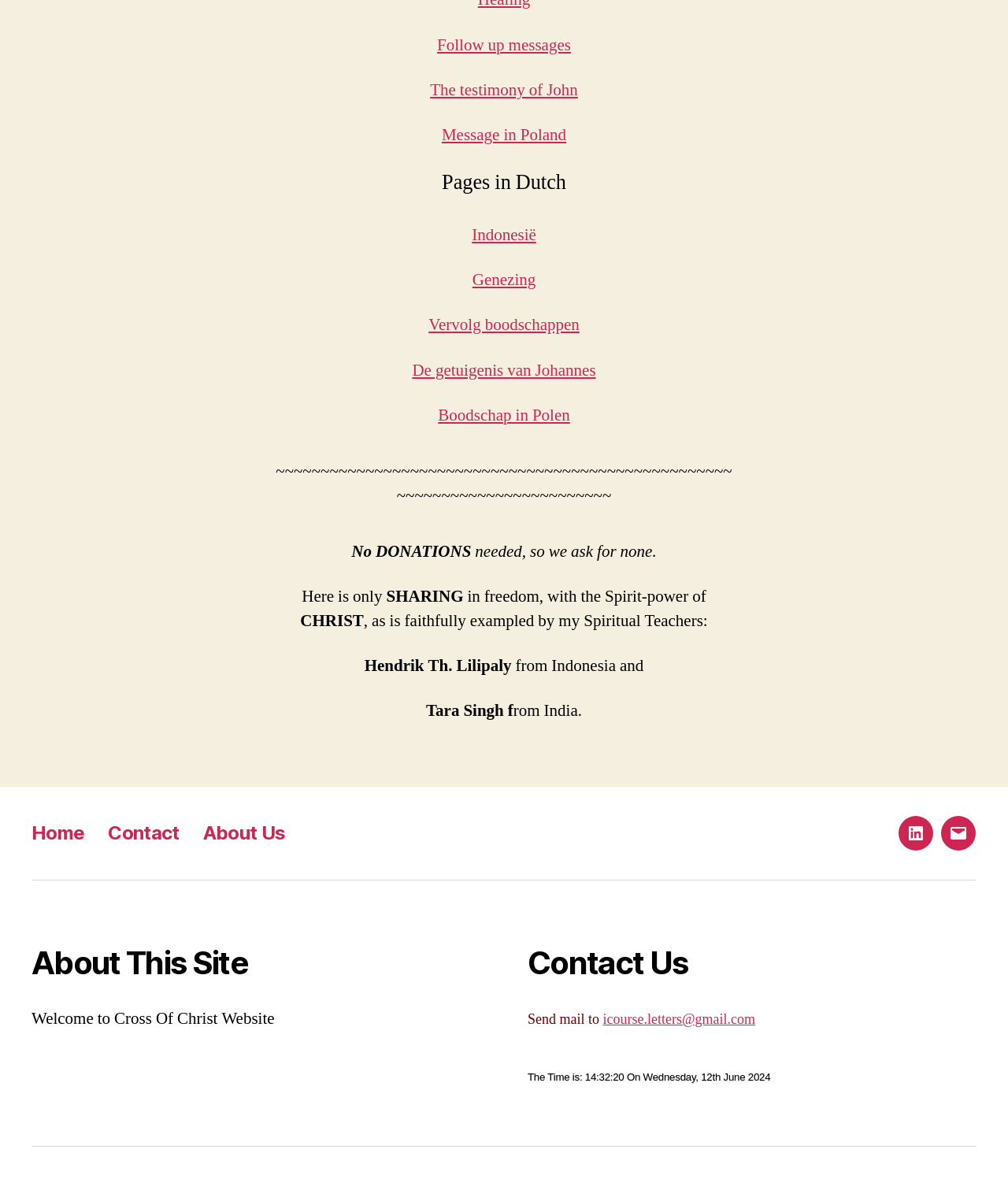Please mark the bounding box coordinates of the area that should be clicked to carry out the instruction: "Send mail to 'icourse.letters@gmail.com'".

[0.598, 0.857, 0.749, 0.871]